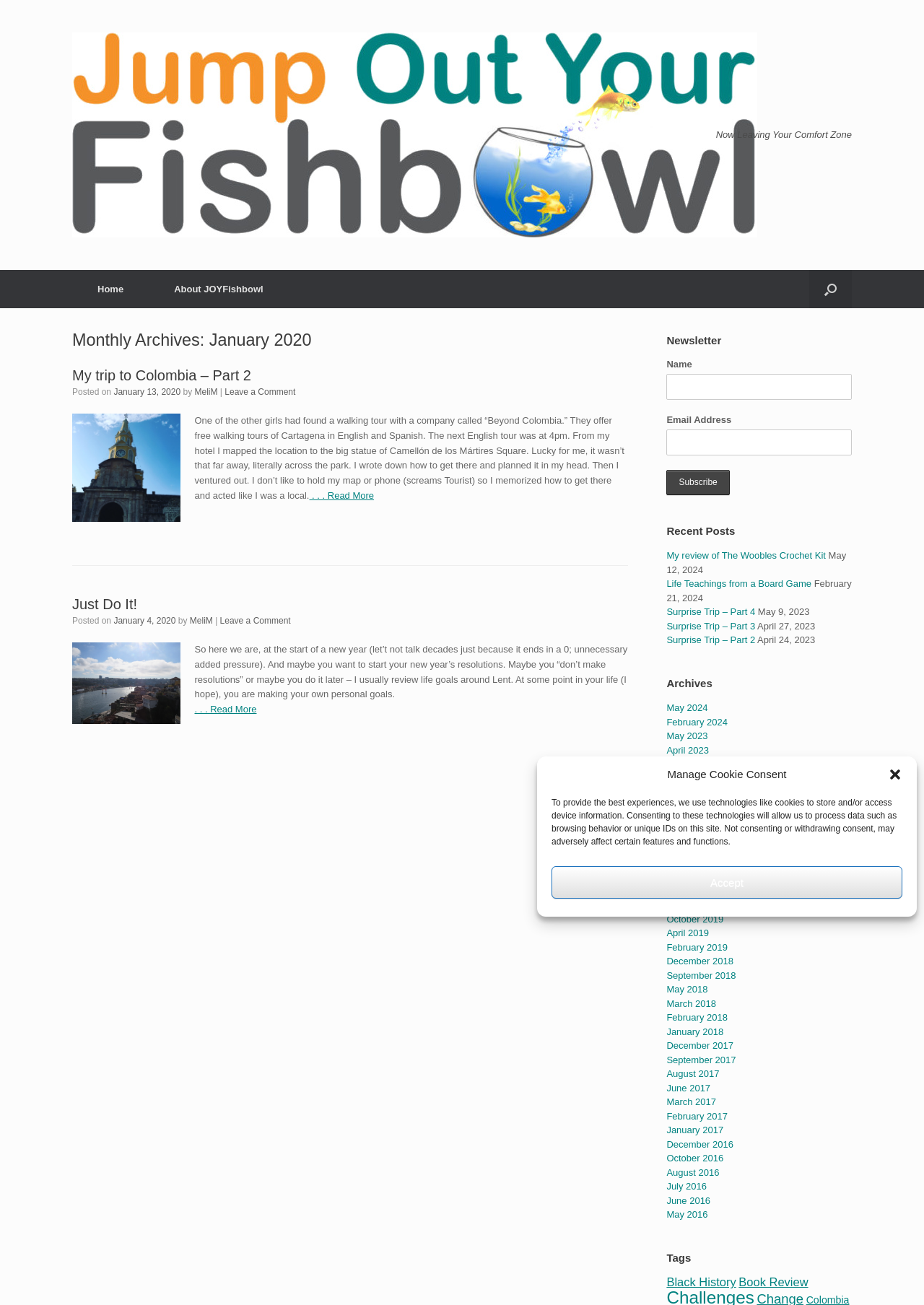Identify the bounding box coordinates for the UI element described by the following text: "January 4, 2020". Provide the coordinates as four float numbers between 0 and 1, in the format [left, top, right, bottom].

[0.123, 0.472, 0.19, 0.479]